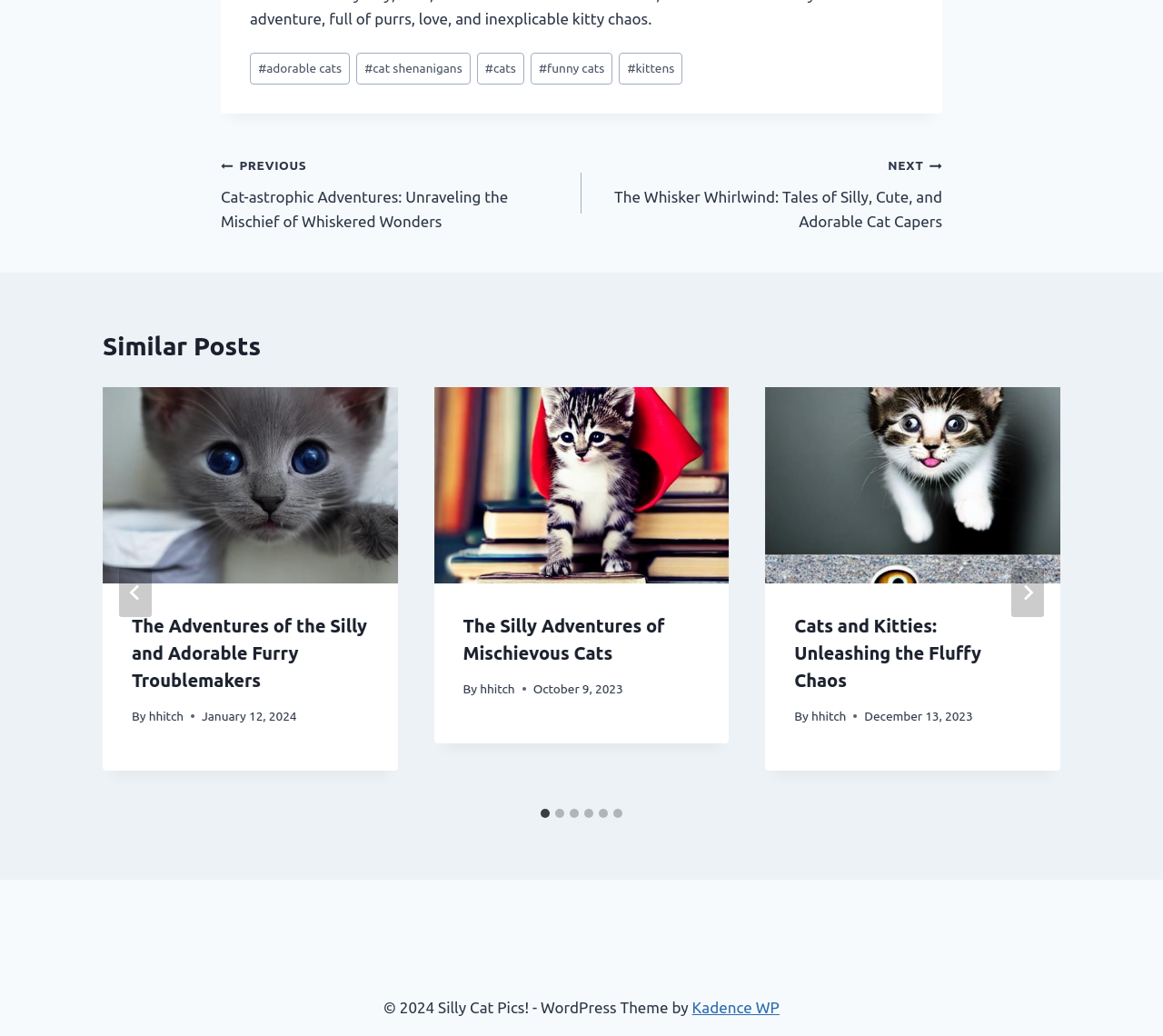What is the category of posts in the footer?
Based on the image, provide your answer in one word or phrase.

cats